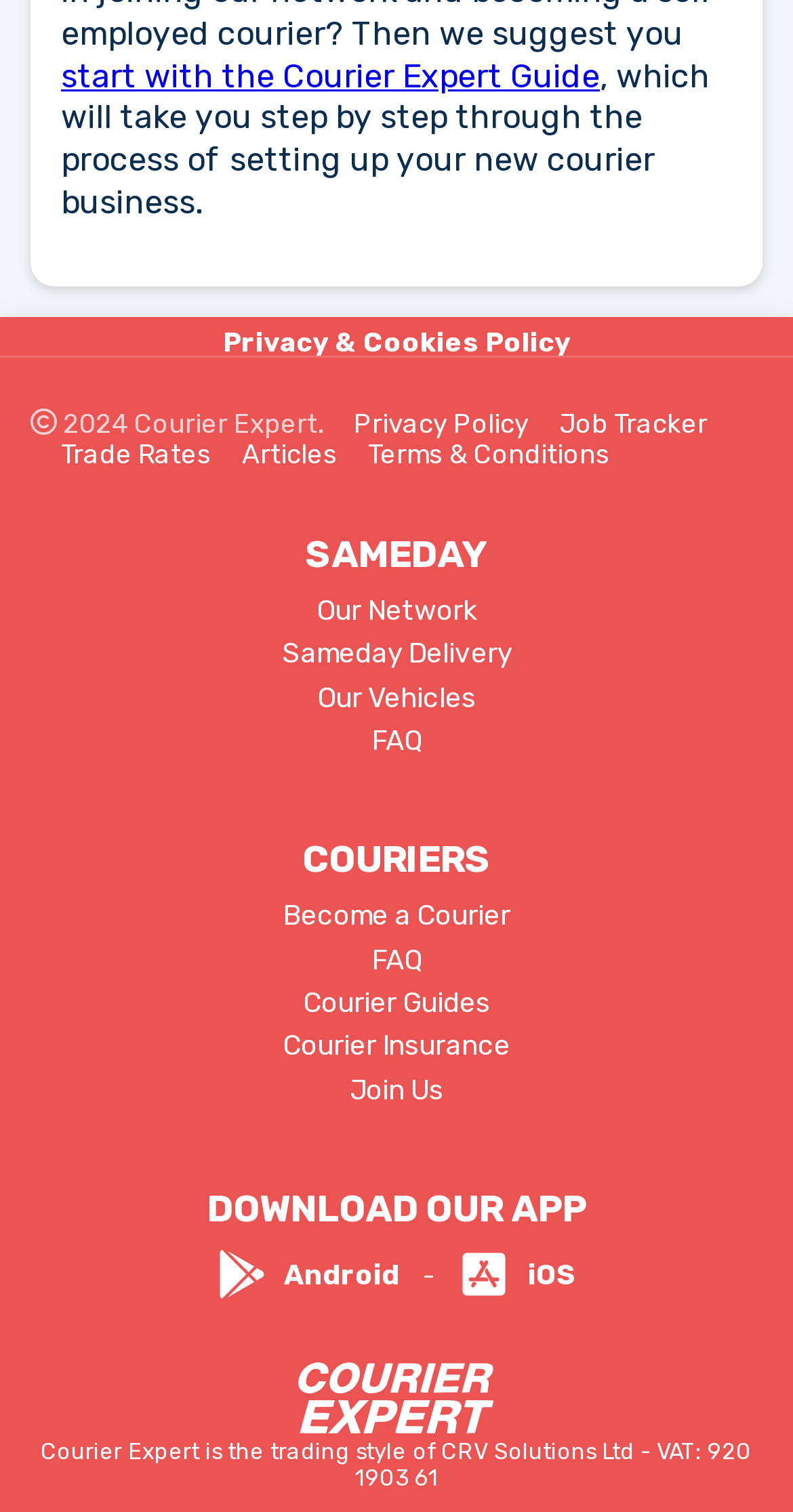What are the two options to download the app?
Carefully analyze the image and provide a detailed answer to the question.

The two options to download the app are Android and iOS, which can be found under the heading 'DOWNLOAD OUR APP'.